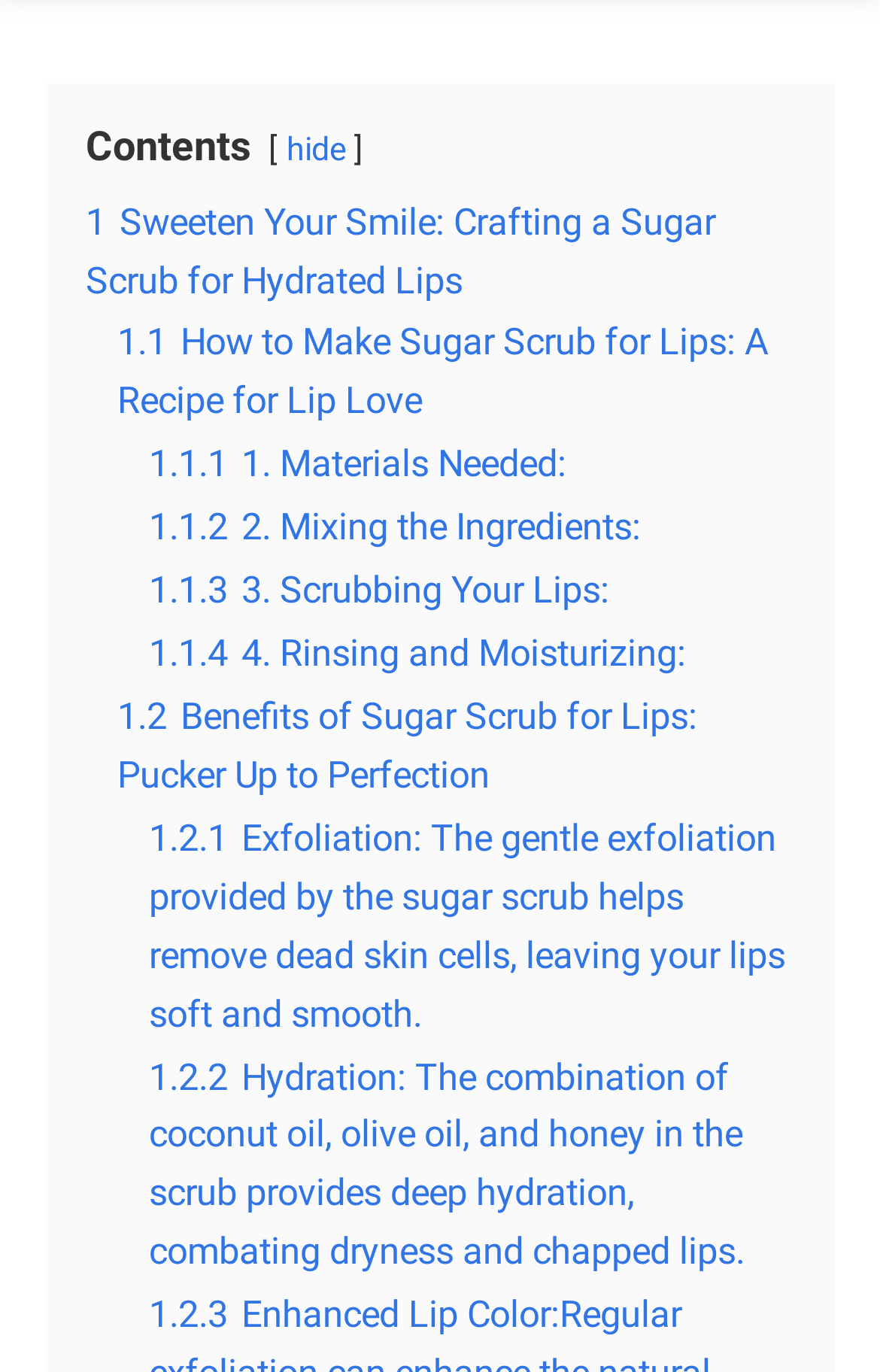Indicate the bounding box coordinates of the clickable region to achieve the following instruction: "Hide contents."

[0.326, 0.095, 0.392, 0.123]